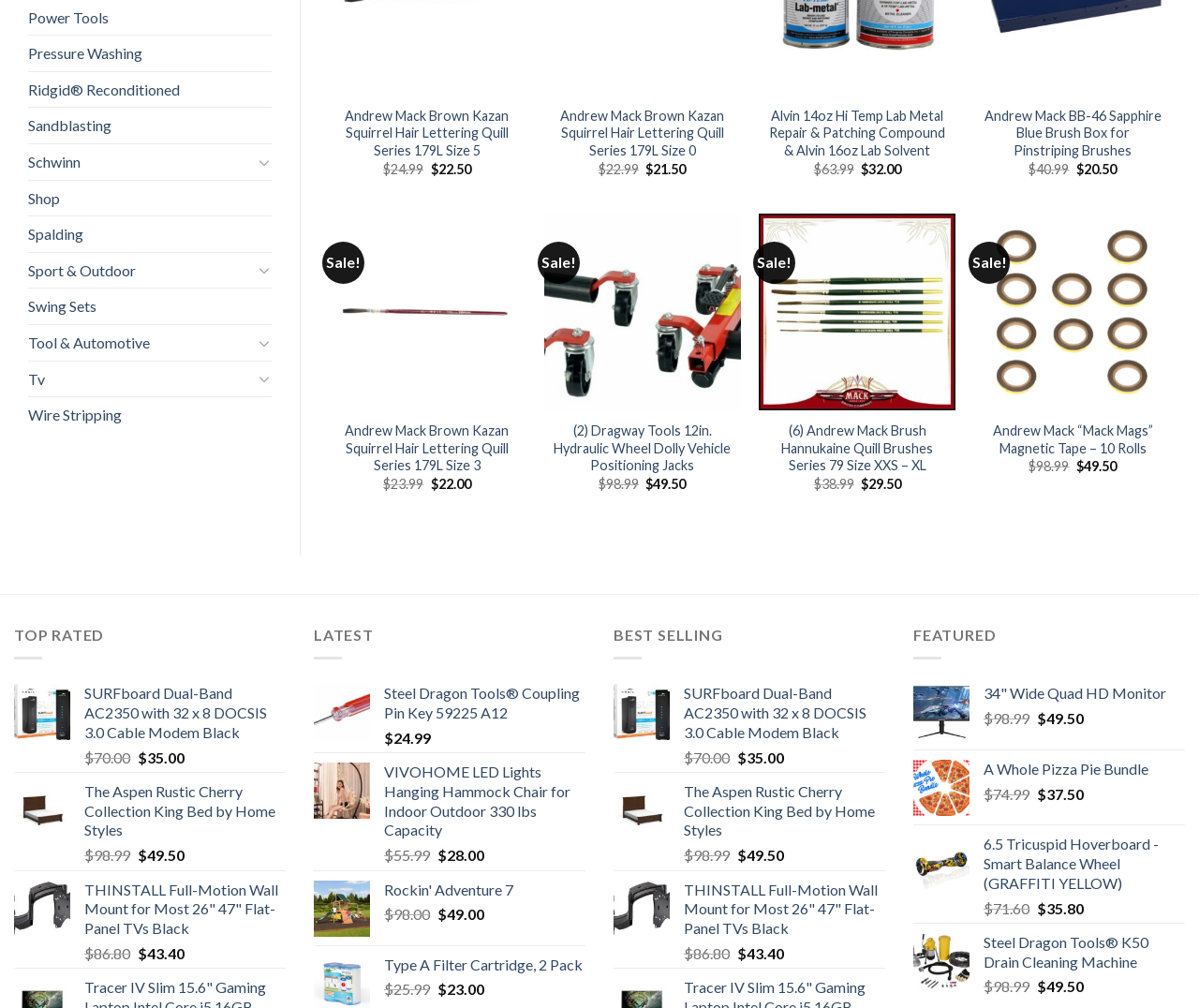Answer the question below using just one word or a short phrase: 
How many 'QUICK VIEW' links are there on the webpage?

5